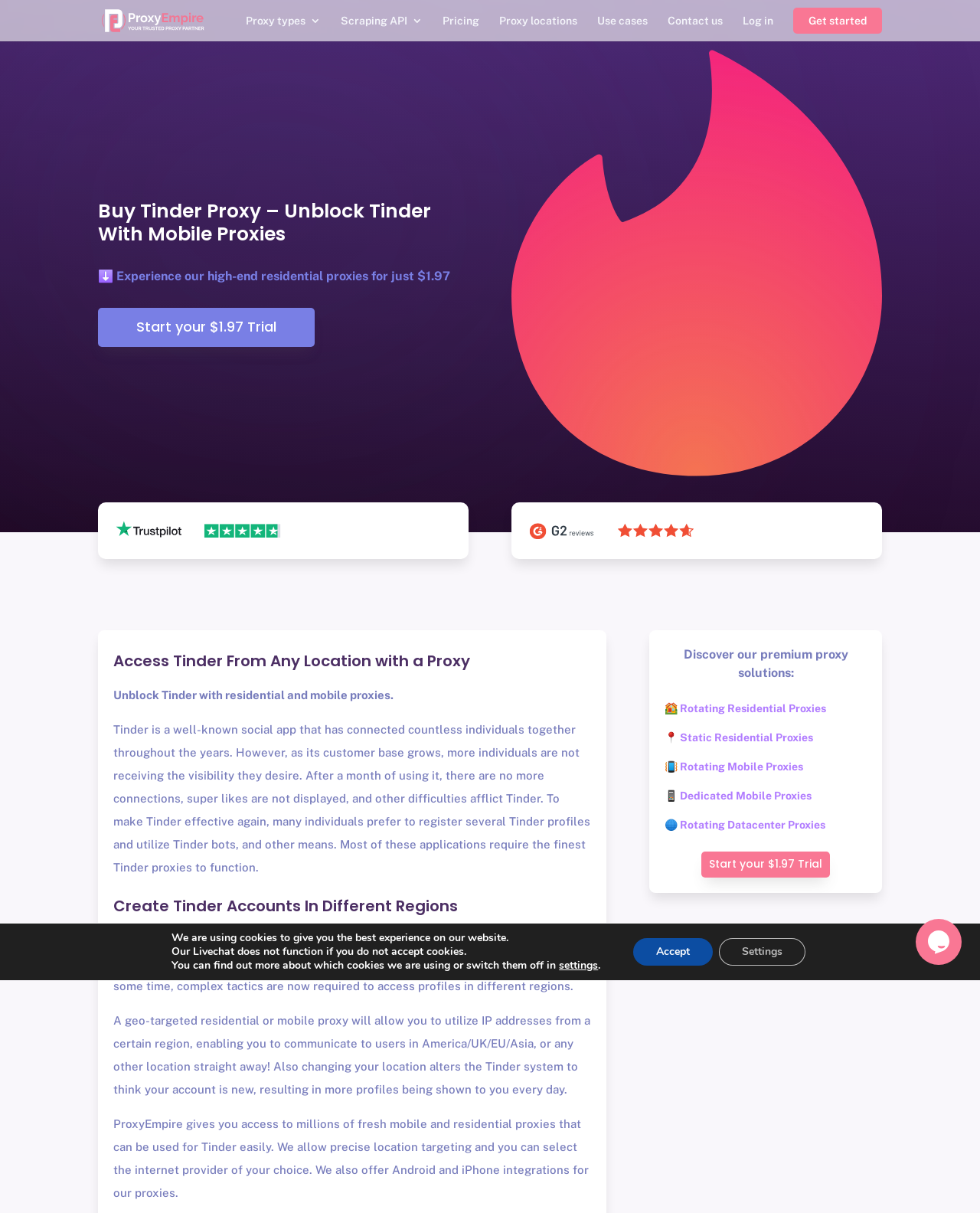Using floating point numbers between 0 and 1, provide the bounding box coordinates in the format (top-left x, top-left y, bottom-right x, bottom-right y). Locate the UI element described here: settings

[0.571, 0.79, 0.61, 0.802]